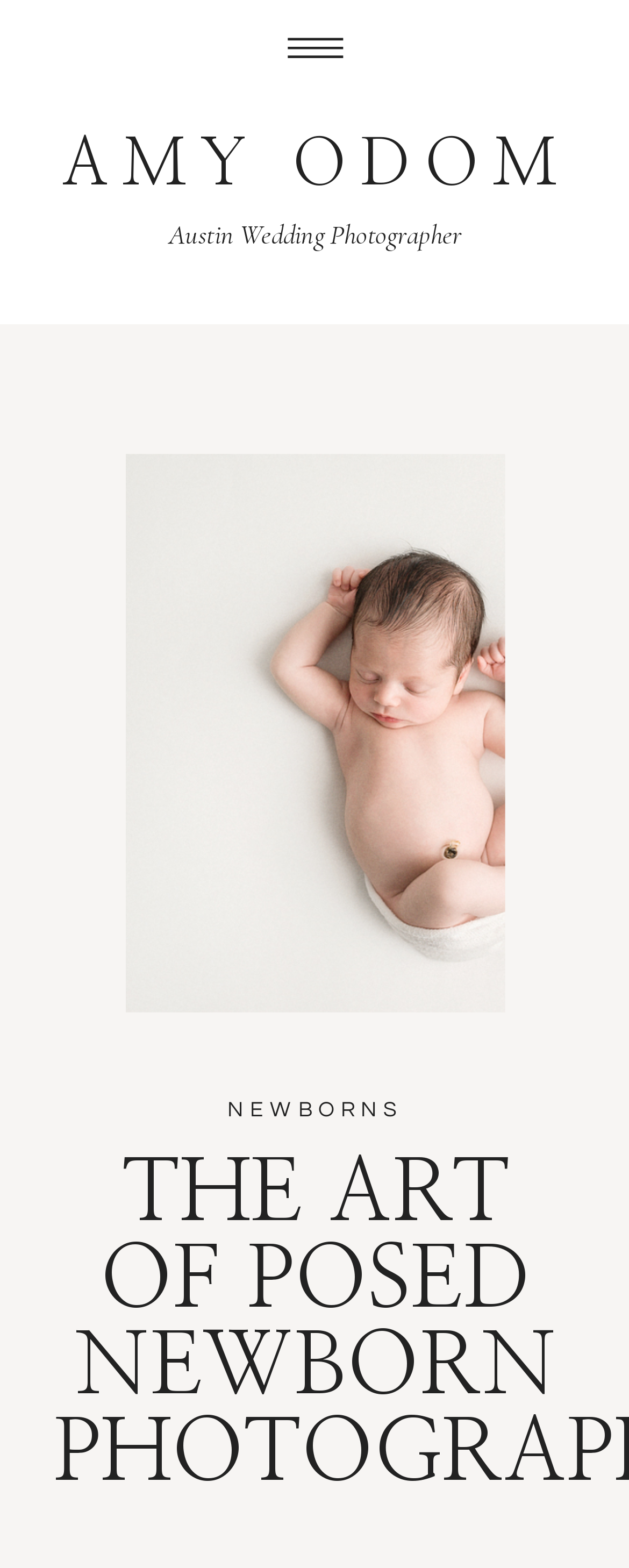What type of image is displayed on the webpage?
Please provide a detailed and comprehensive answer to the question.

The image on the webpage is related to newborn photography, as indicated by the link 'Posed newborn photography- Austin newborn photographer' and the image description. This suggests that the image is a posed newborn photography image.